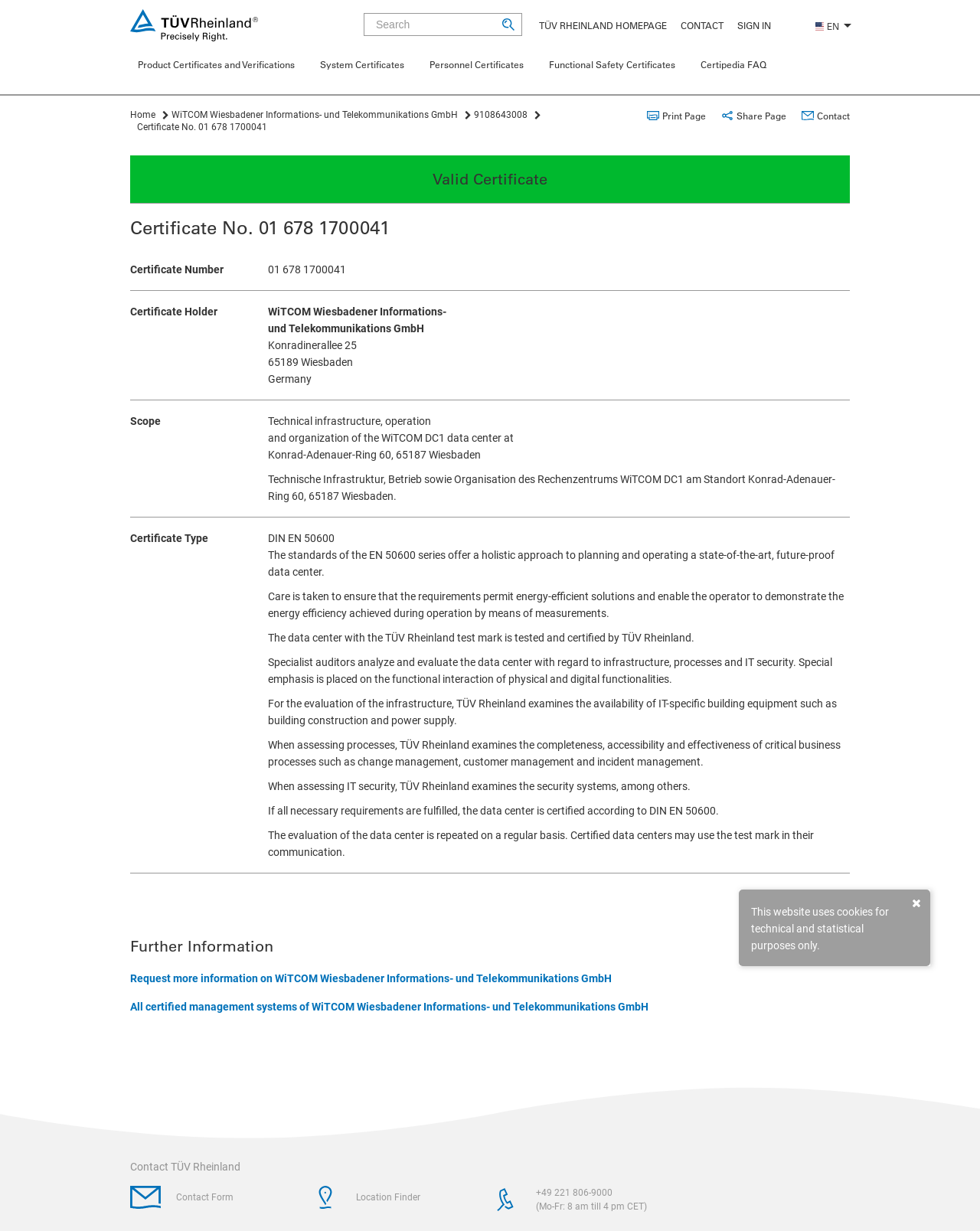Articulate a detailed summary of the webpage's content and design.

This webpage is about a certificate with the number 01 678 1700041 issued by Certipedia. At the top, there is a search bar and a button to the right of it. Below the search bar, there are several links to different pages, including the TÜV Rheinland homepage, contact information, and a sign-in option. To the right of these links, there is a dropdown menu for language selection.

The main content of the page is divided into several sections. The first section displays the certificate number and a heading that reads "Valid Certificate". Below this, there is a section with details about the certificate holder, including the company name, address, and country.

The next section is about the scope of the certificate, which includes technical infrastructure, operation, and organization of a data center. There is a long paragraph explaining the standards of the EN 50600 series and how they are used to evaluate the data center.

Following this, there is a section with more information about the certificate type, which is DIN EN 50600. There are several paragraphs explaining the evaluation process, including the assessment of infrastructure, processes, and IT security.

The next section is headed "Further Information" and contains links to request more information about the company and to view all certified management systems of the company.

At the bottom of the page, there is a section with contact information for TÜV Rheinland, including a contact form, location finder, and phone number. There is also a button with a magnifying glass icon and a message about the website using cookies.

Throughout the page, there are several images, including icons for links and buttons, as well as a logo at the top of the page.